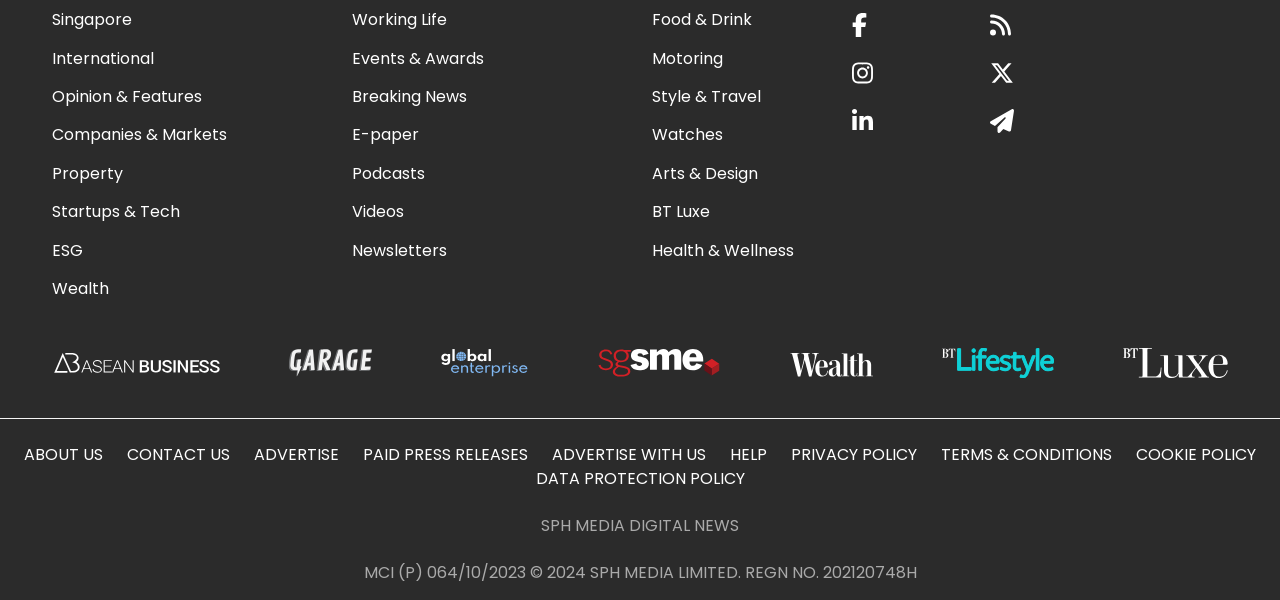Determine the bounding box coordinates of the UI element described below. Use the format (top-left x, top-left y, bottom-right x, bottom-right y) with floating point numbers between 0 and 1: privacy policy

[0.609, 0.739, 0.726, 0.777]